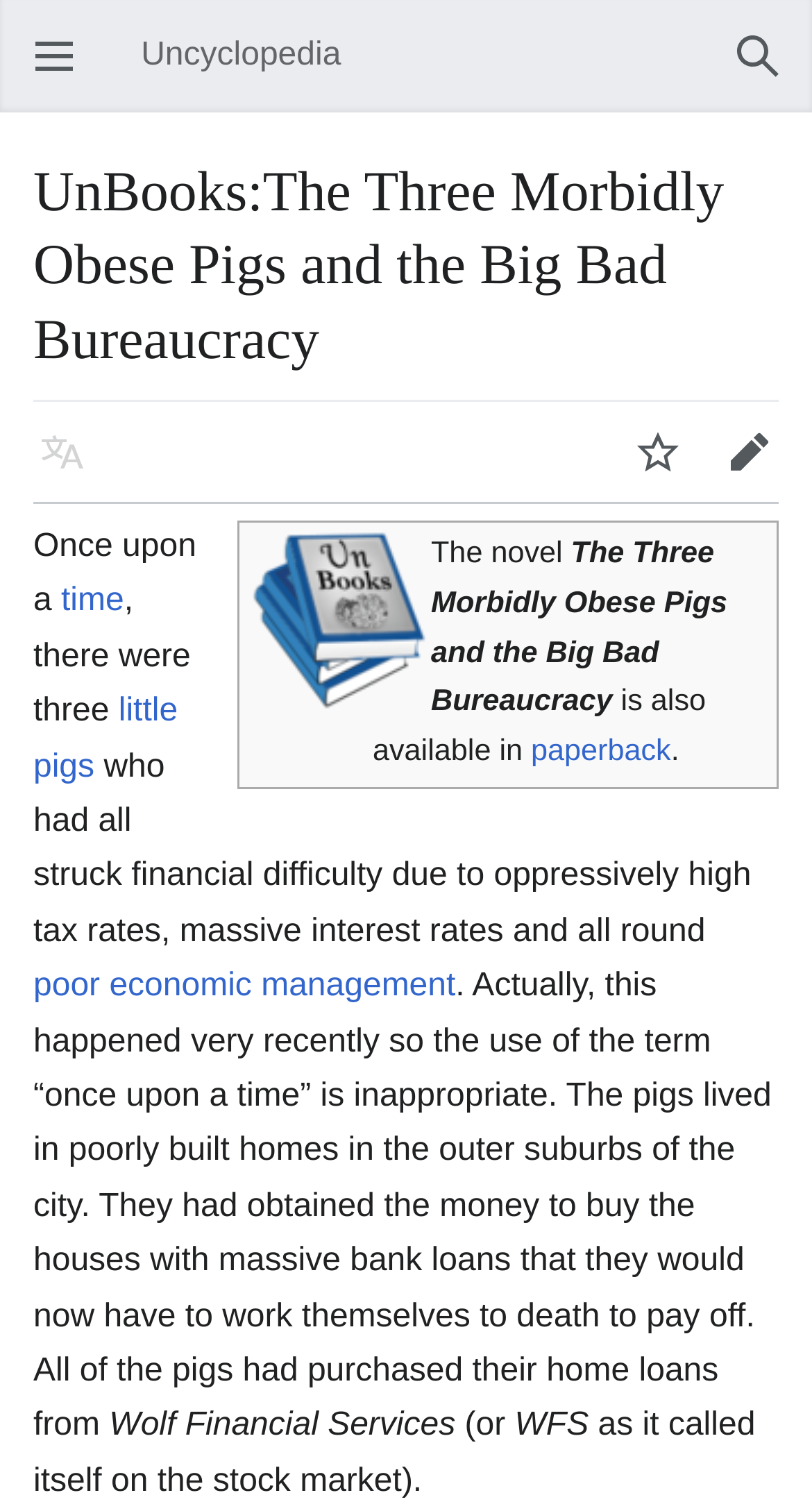Identify the bounding box coordinates for the element you need to click to achieve the following task: "Edit". Provide the bounding box coordinates as four float numbers between 0 and 1, in the form [left, top, right, bottom].

[0.867, 0.269, 0.979, 0.329]